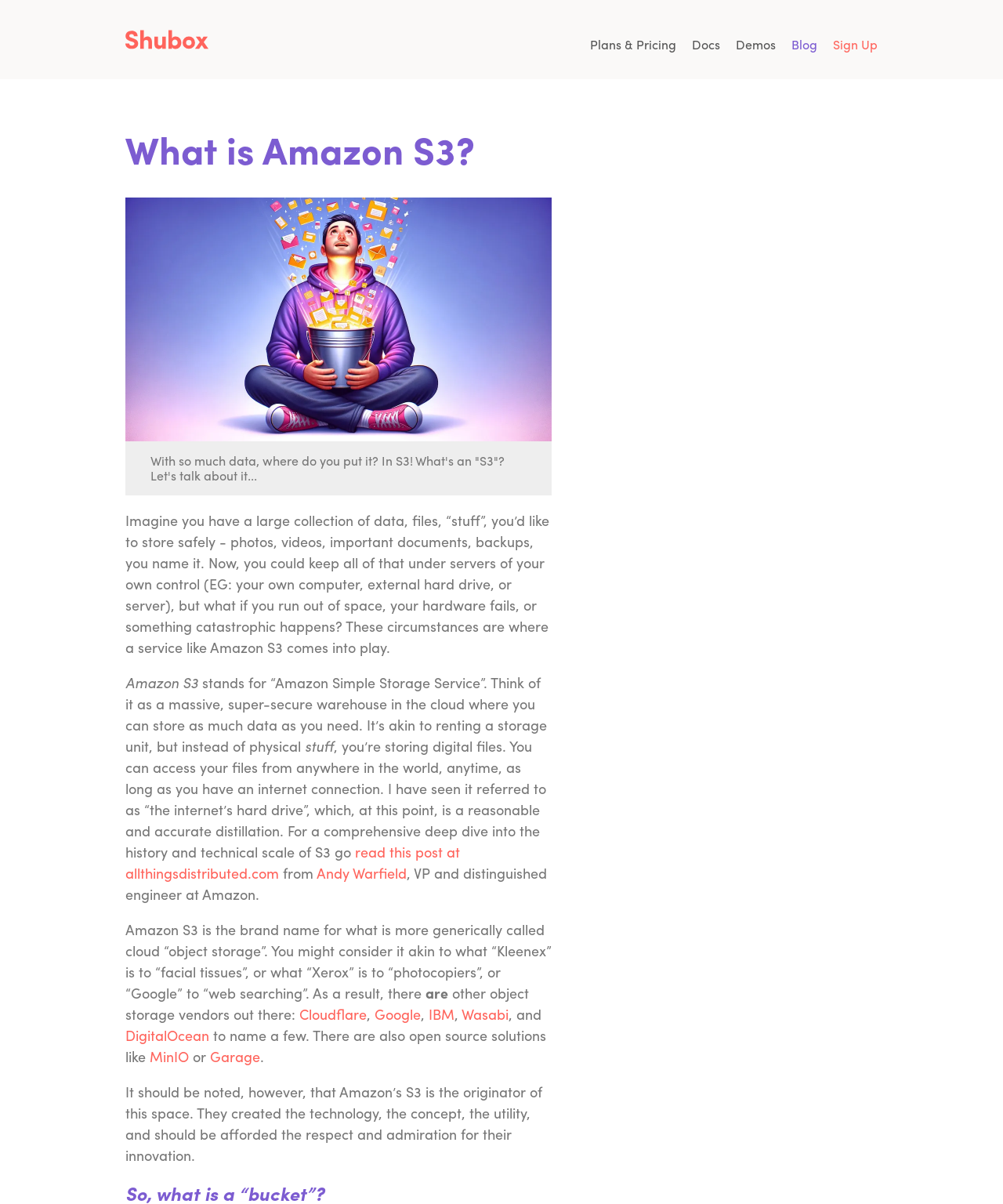What is the concept of 'object storage' in cloud computing?
Please provide a comprehensive and detailed answer to the question.

According to the webpage, object storage is a concept in cloud computing that refers to storing digital files, similar to how Amazon S3 works. It's a way to store and manage large amounts of unstructured data, such as images, videos, and documents, in a cloud-based storage system.